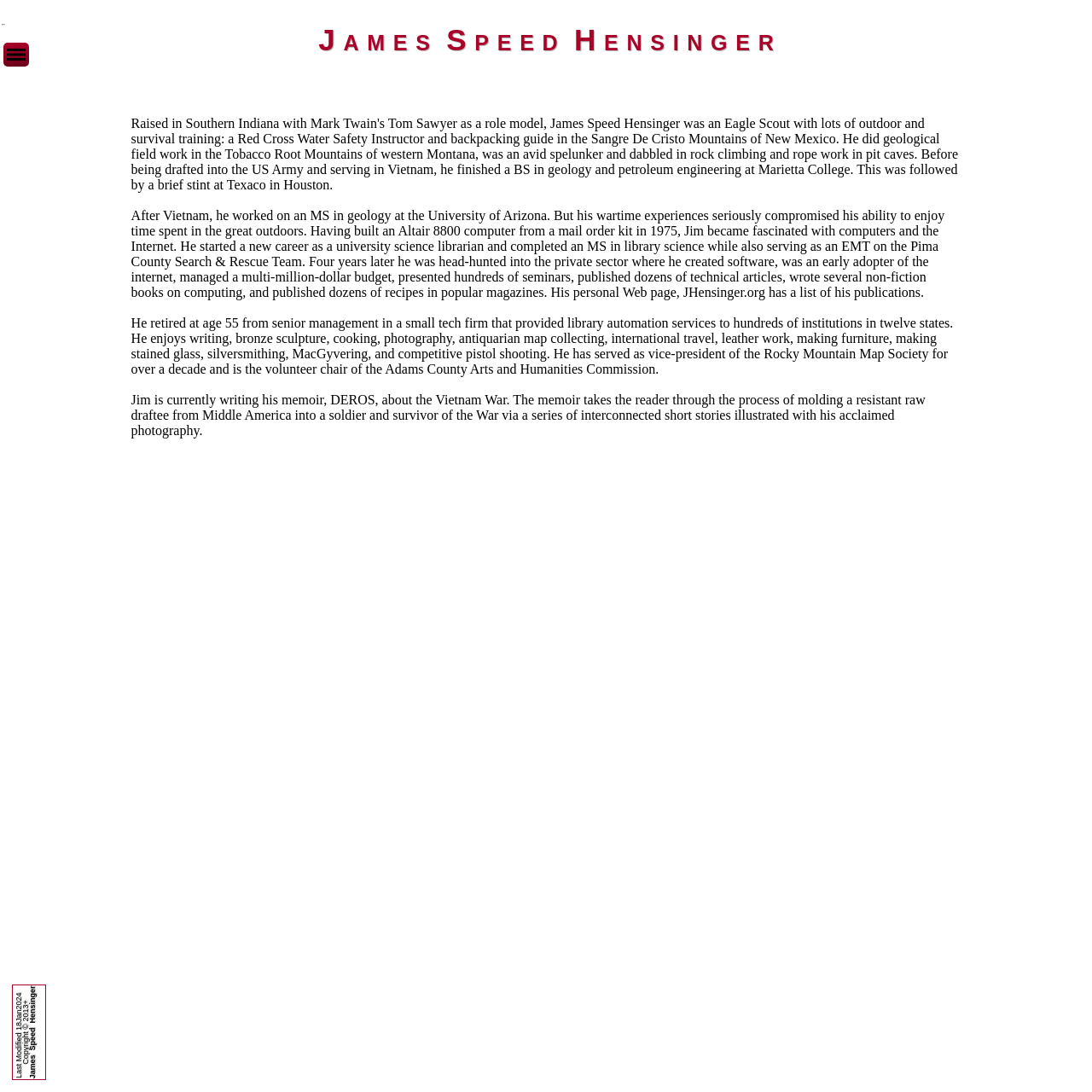What is the last modified date of the webpage?
Examine the screenshot and reply with a single word or phrase.

18Jan2024